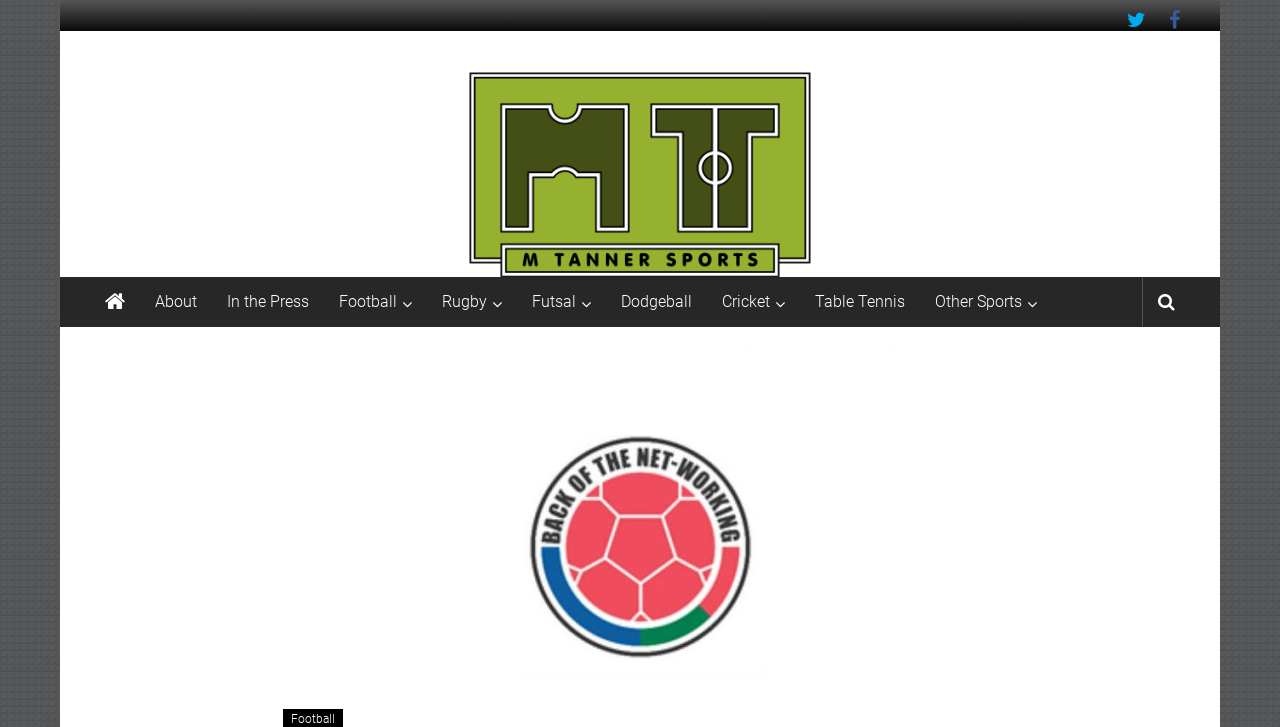What is the purpose of the 'Back of the Net-working' group?
Look at the image and provide a detailed response to the question.

Although the webpage does not explicitly state the purpose of the 'Back of the Net-working' group, the name suggests that it is a networking group, possibly related to sports or business. This is also supported by the meta description, which mentions the launch of a new networking group.